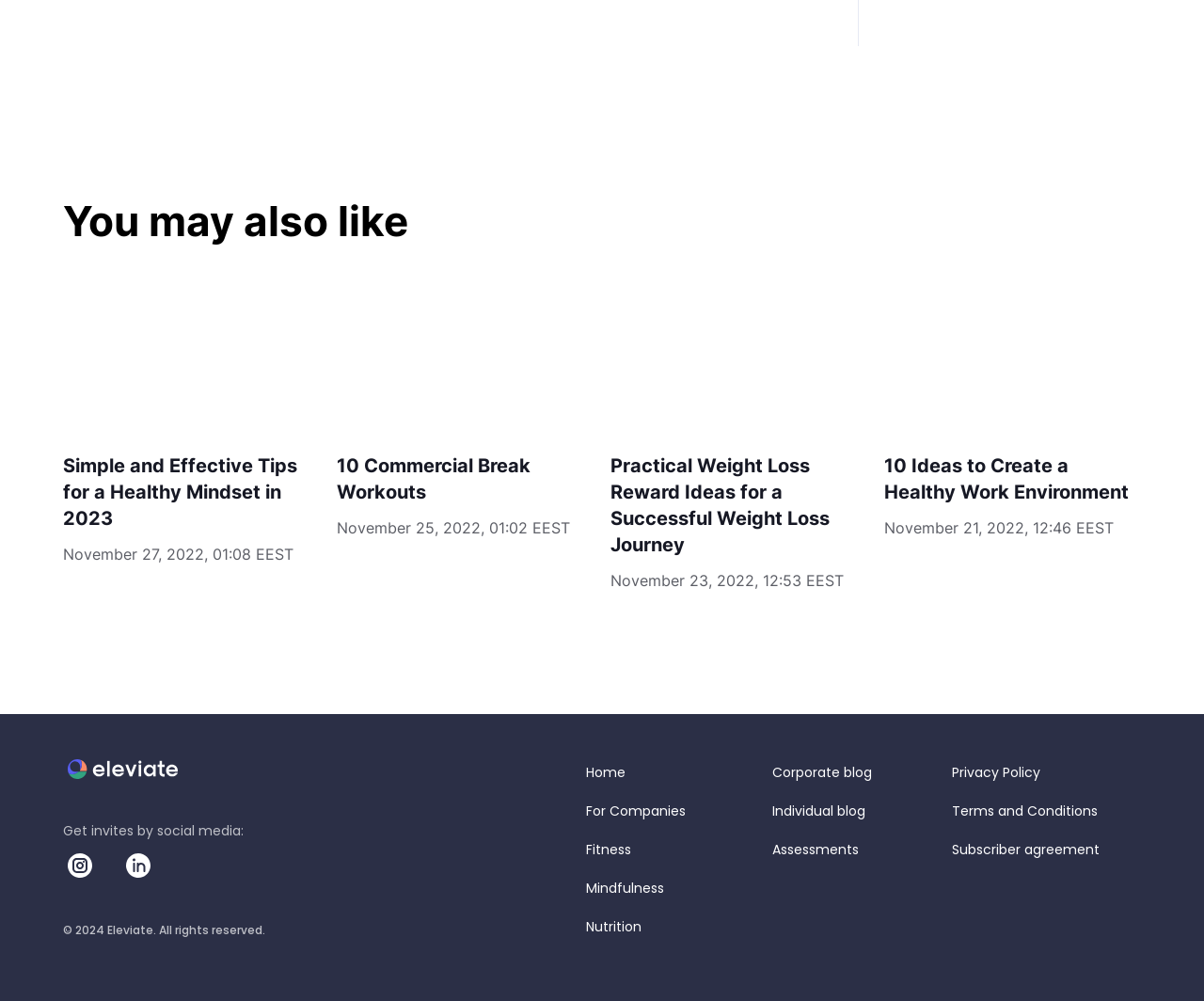Can you specify the bounding box coordinates for the region that should be clicked to fulfill this instruction: "Visit the 'Home' page".

[0.483, 0.763, 0.605, 0.782]